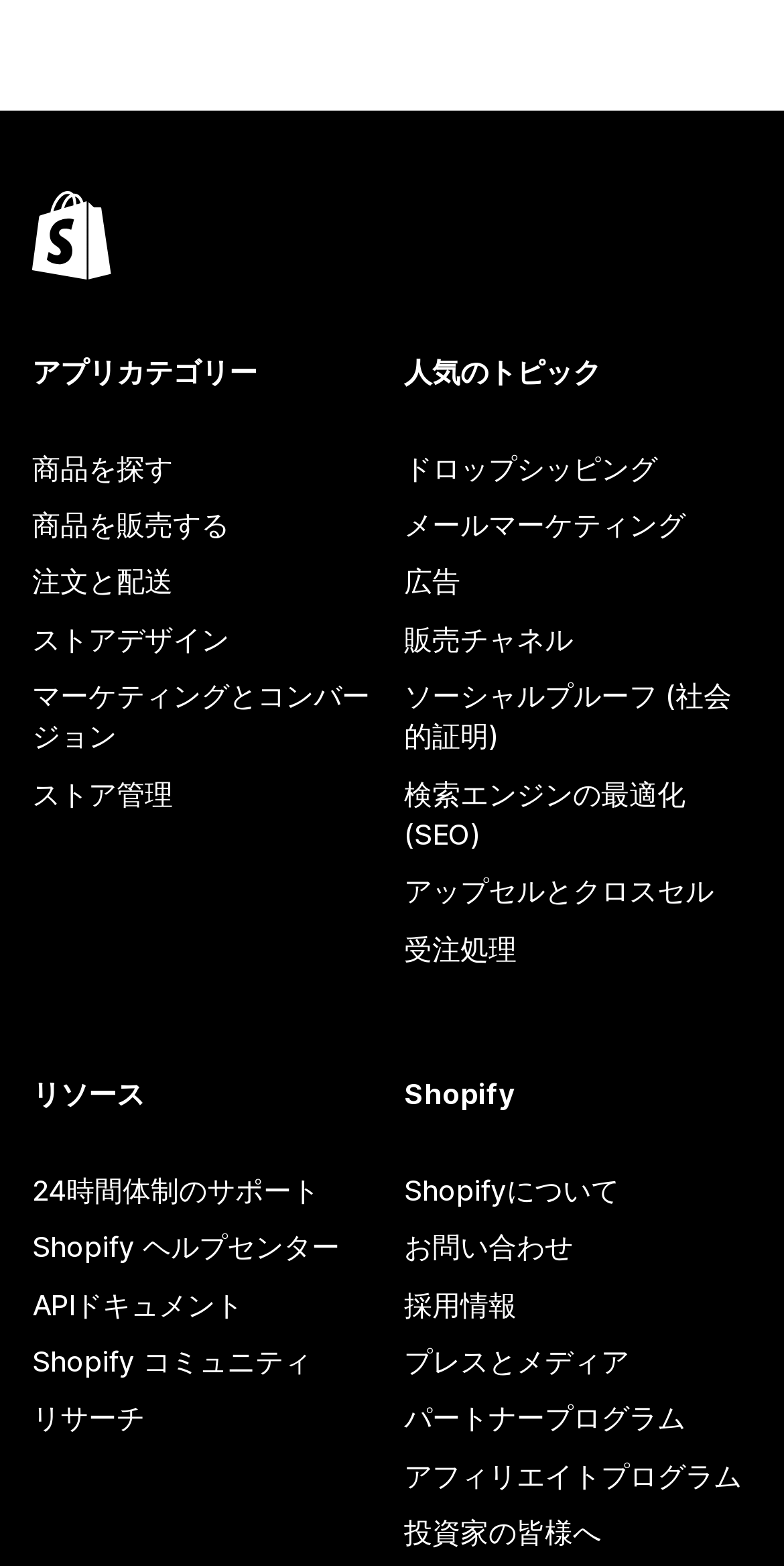What is the topic of the links on the right side of the webpage?
From the screenshot, supply a one-word or short-phrase answer.

Popular topics